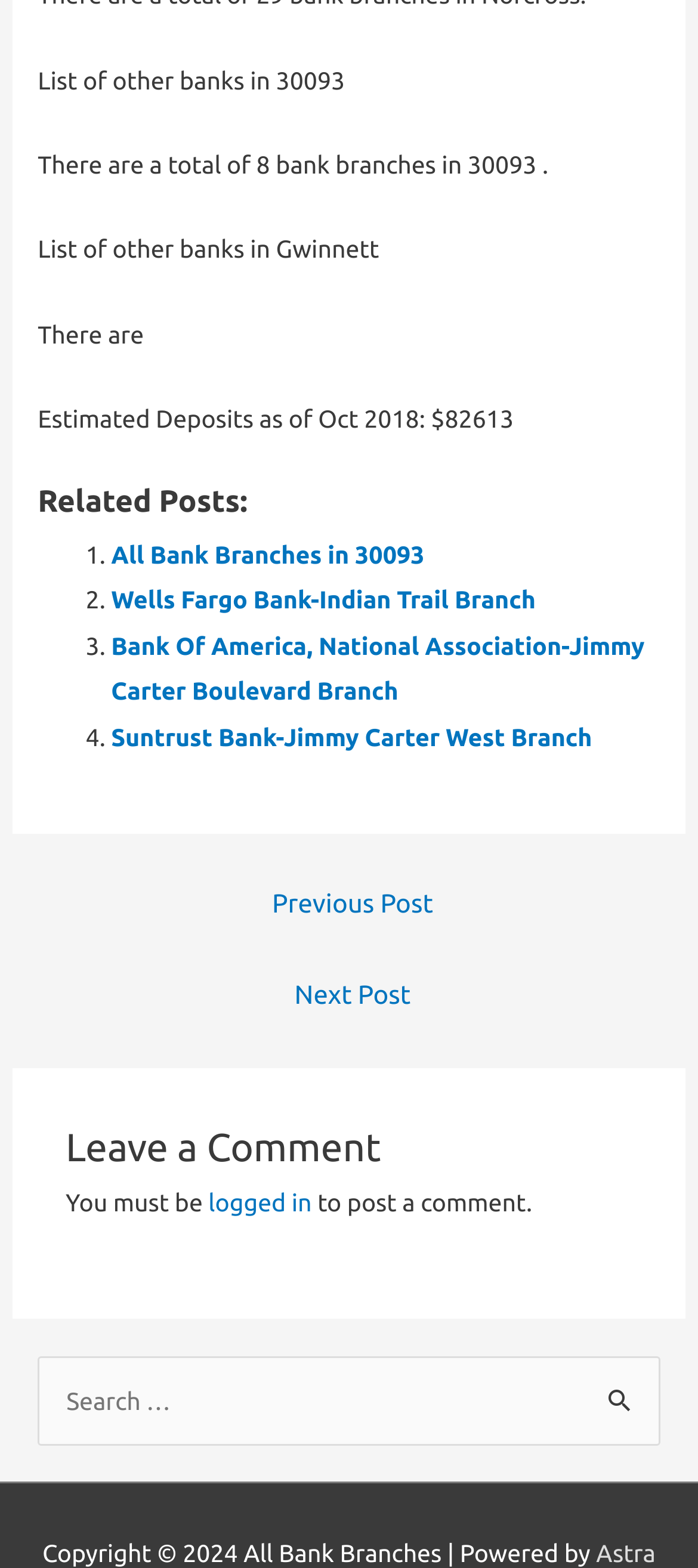Can you determine the bounding box coordinates of the area that needs to be clicked to fulfill the following instruction: "Leave a comment"?

[0.094, 0.712, 0.906, 0.754]